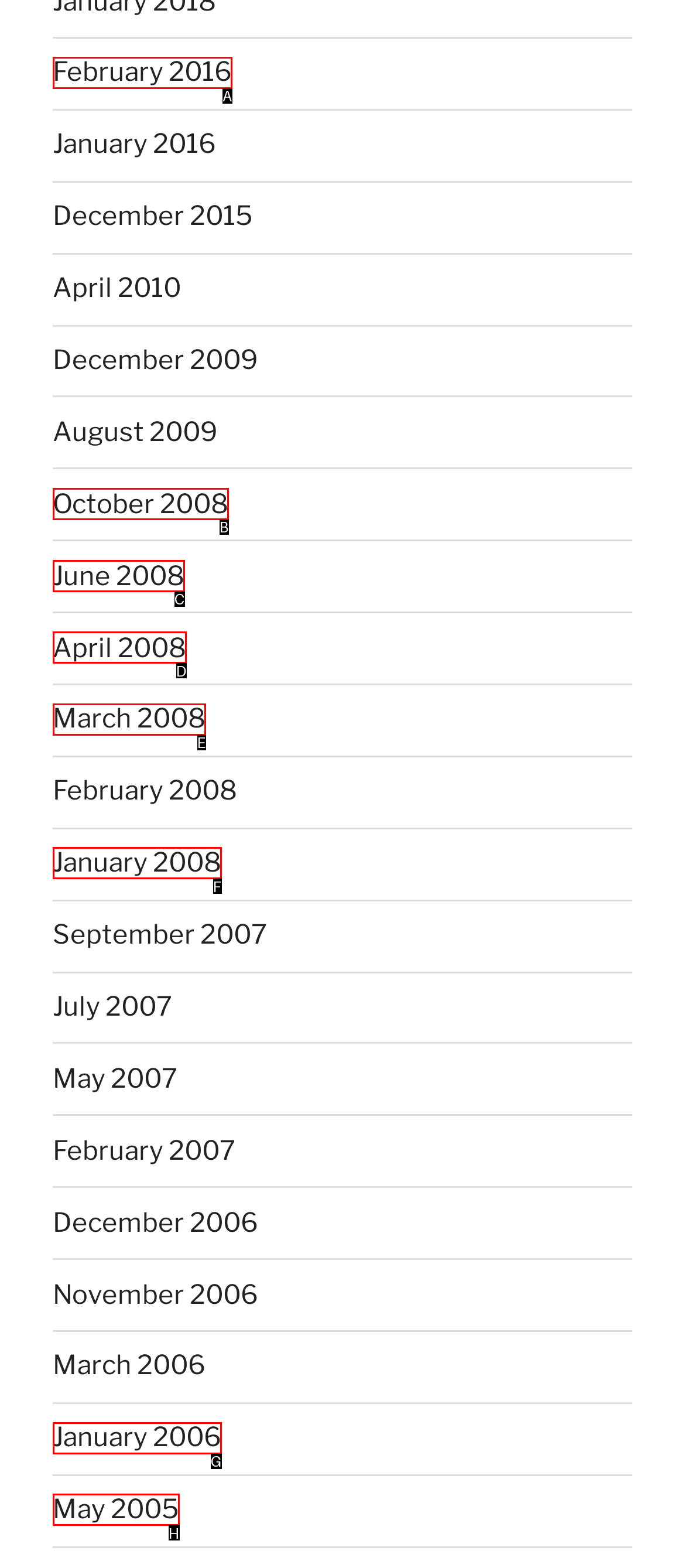Which UI element corresponds to this description: March 2008
Reply with the letter of the correct option.

E